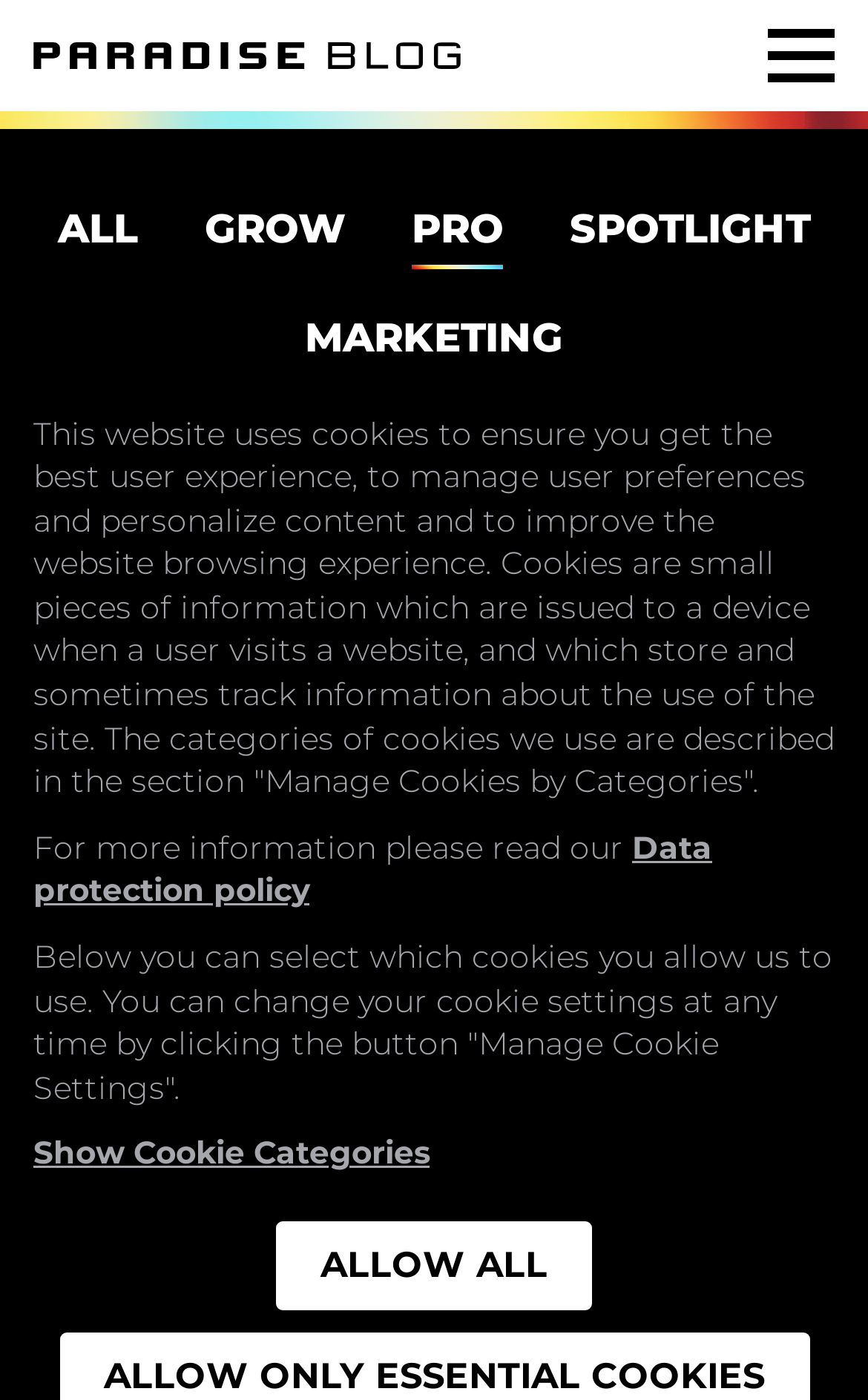How many links are in the top navigation bar?
Please provide a comprehensive answer based on the information in the image.

I counted the links in the top navigation bar, which are 'ALL', 'GROW', 'PRO', and 'SPOTLIGHT', so there are 4 links in total.